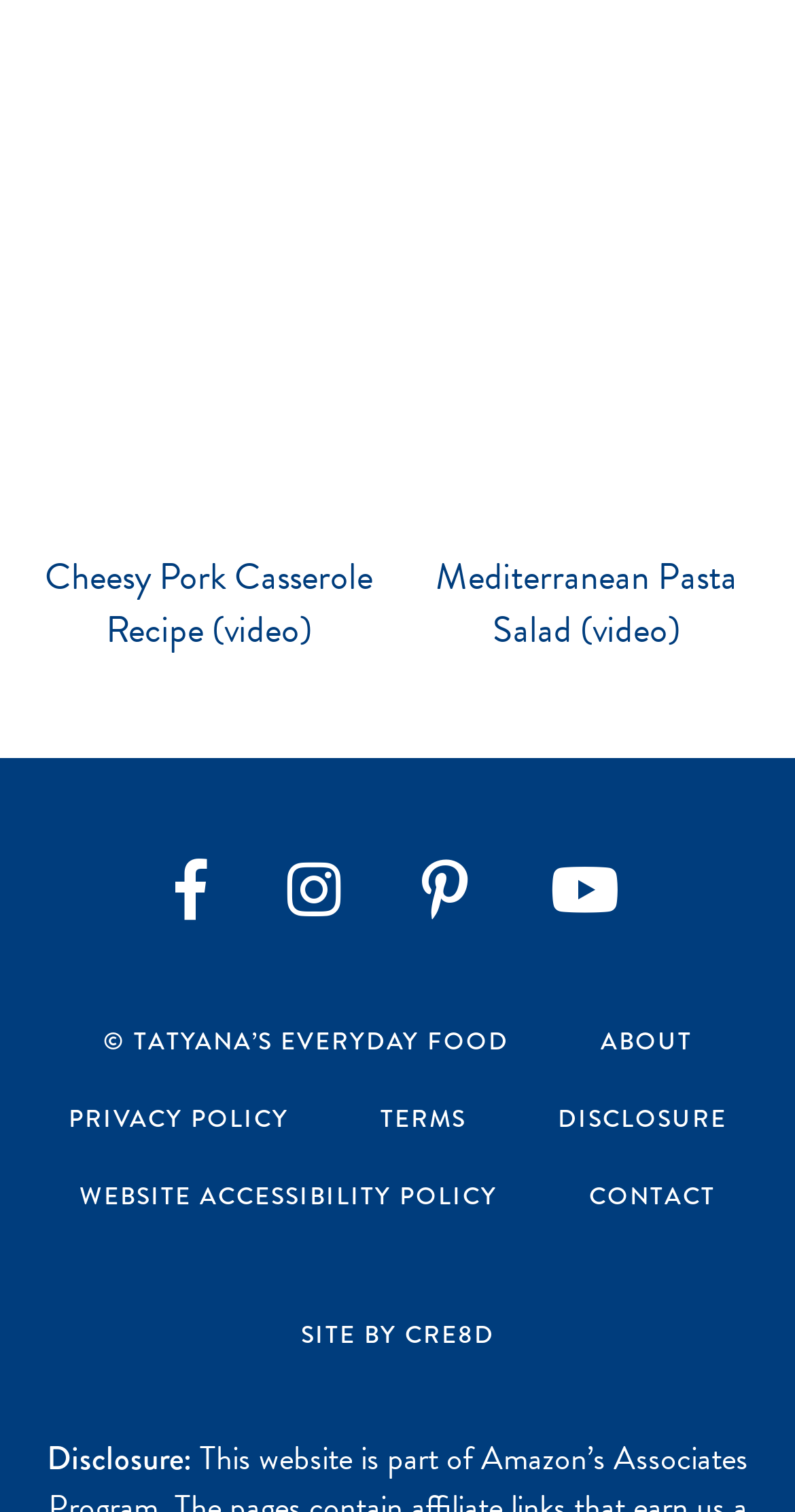Find the bounding box coordinates for the UI element whose description is: "Contact". The coordinates should be four float numbers between 0 and 1, in the format [left, top, right, bottom].

[0.741, 0.779, 0.9, 0.803]